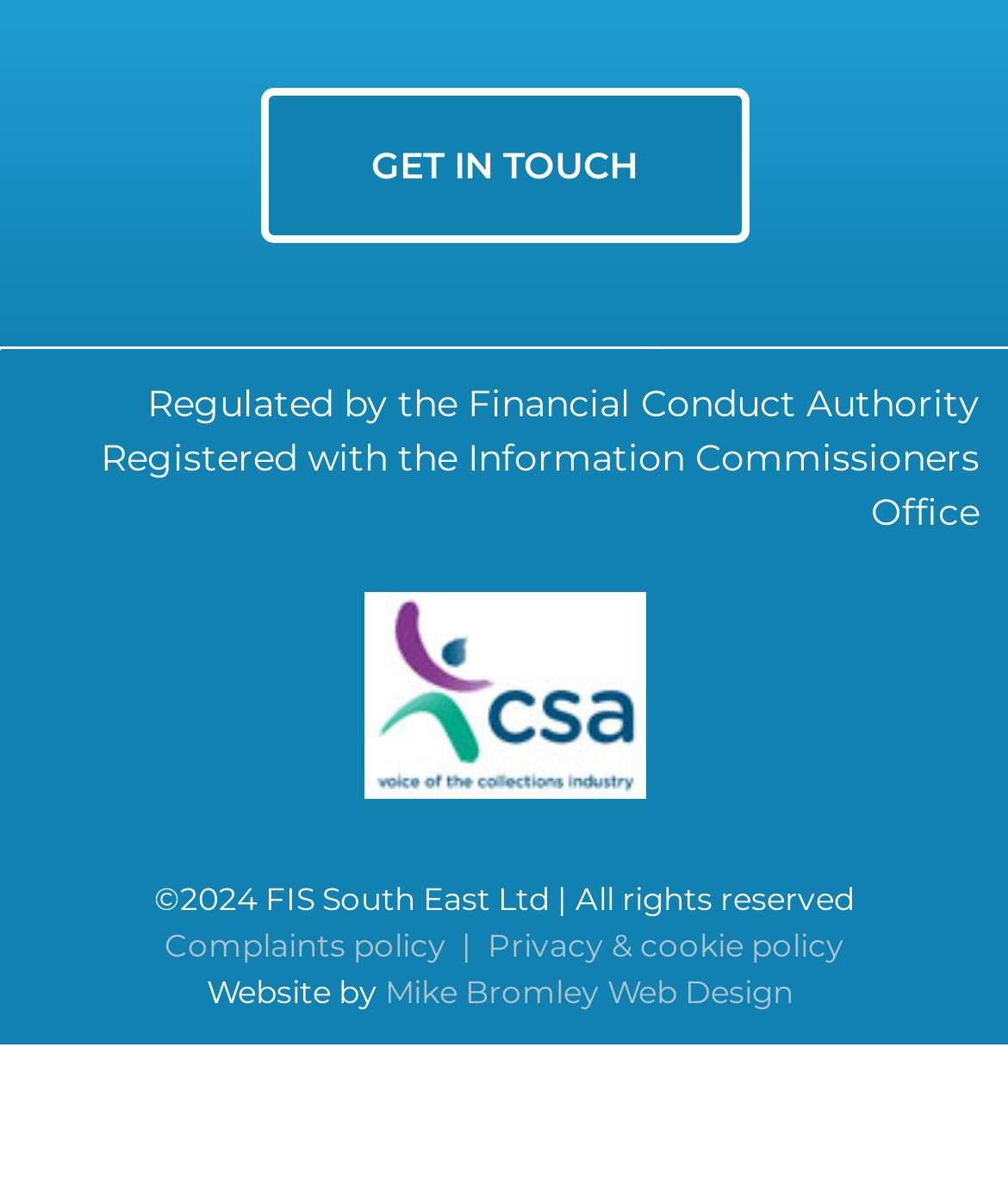Identify the bounding box coordinates for the UI element described as follows: Complaints policy |. Use the format (top-left x, top-left y, bottom-right x, bottom-right y) and ensure all values are floating point numbers between 0 and 1.

[0.163, 0.774, 0.483, 0.806]